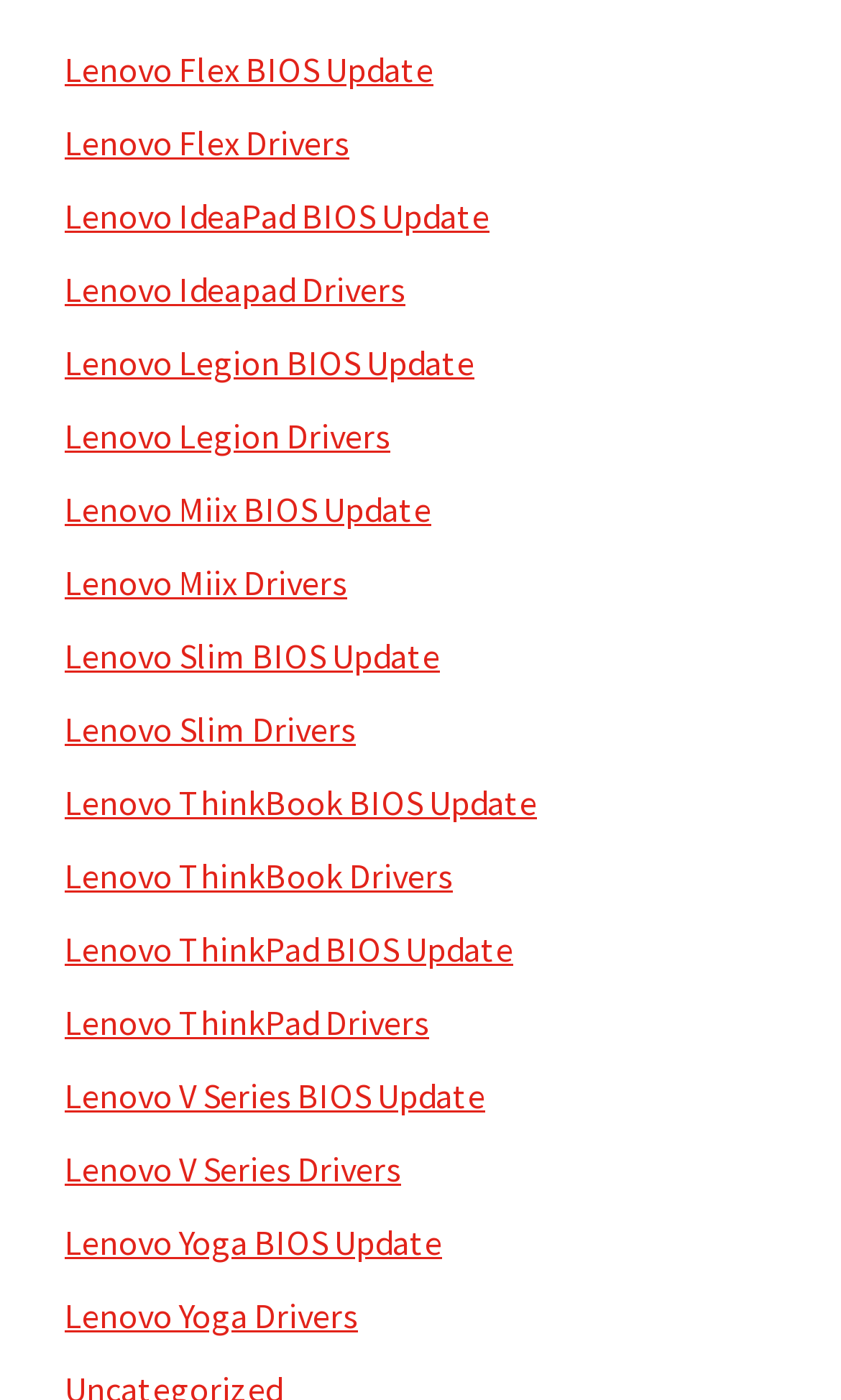Based on the image, please elaborate on the answer to the following question:
What is the last Lenovo product line listed?

By looking at the links on the webpage, I can see that the last Lenovo product line listed is Lenovo Yoga, which has a BIOS Update link and a Drivers link.